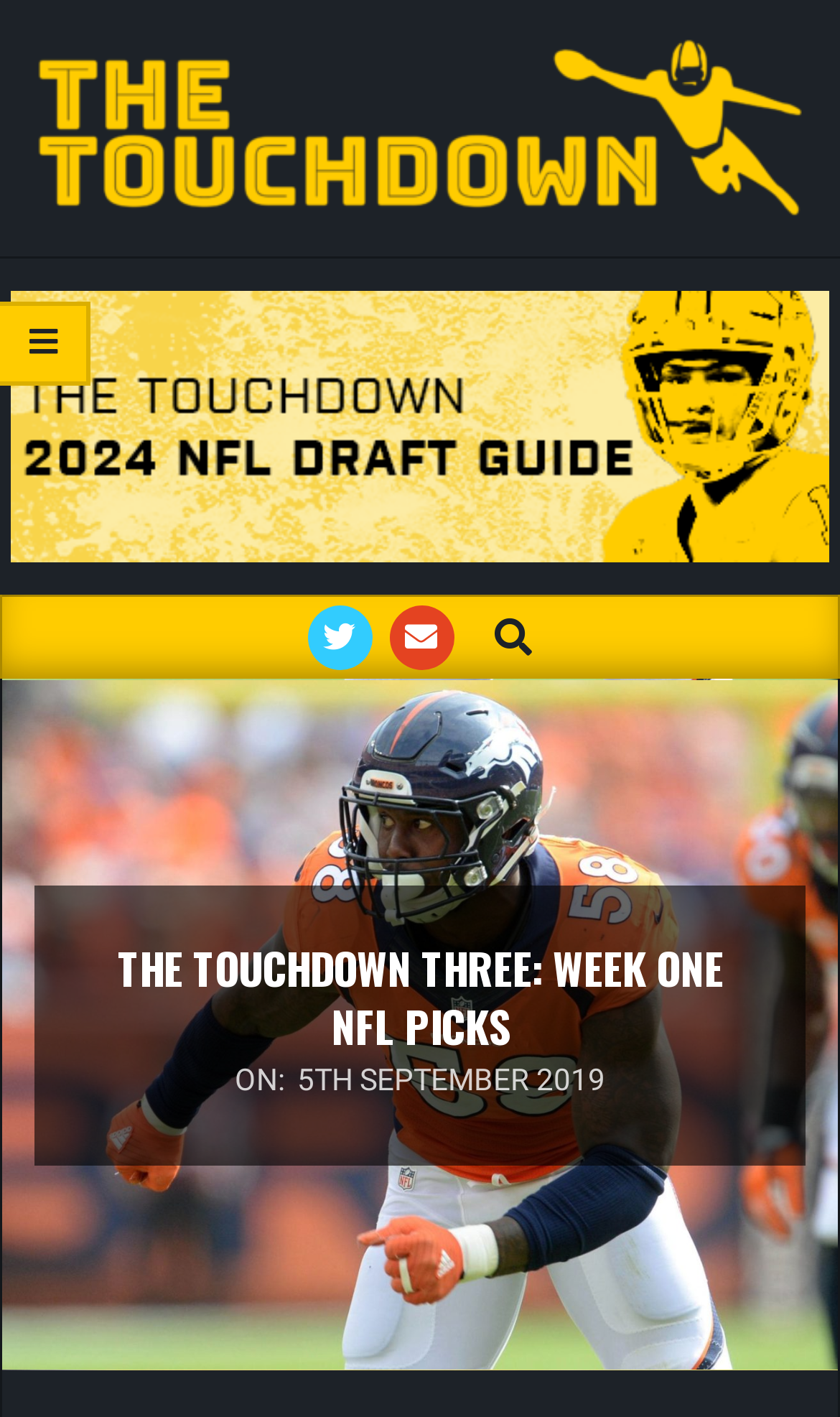Present a detailed account of what is displayed on the webpage.

The webpage appears to be an article or blog post focused on NFL picks for Week 1. At the top left of the page, there is a logo or icon with the text "The Touchdown" next to it. Below this, there is a large heading that reads "THE TOUCHDOWN THREE: WEEK ONE NFL PICKS". 

To the right of the logo, there are three social media icons, represented by Unicode characters, positioned horizontally. Below these icons, there is a search bar with a placeholder text "Type Search Term …". 

On the left side of the page, there is a section with the title "ON:" followed by a timestamp "Thursday, September 5, 2019, 7:15 am" which is also written in a more concise format as "5TH SEPTEMBER 2019". 

The main content of the article is not explicitly described in the accessibility tree, but based on the meta description, it is likely that the article will discuss the author's top three NFL picks for Week 1.